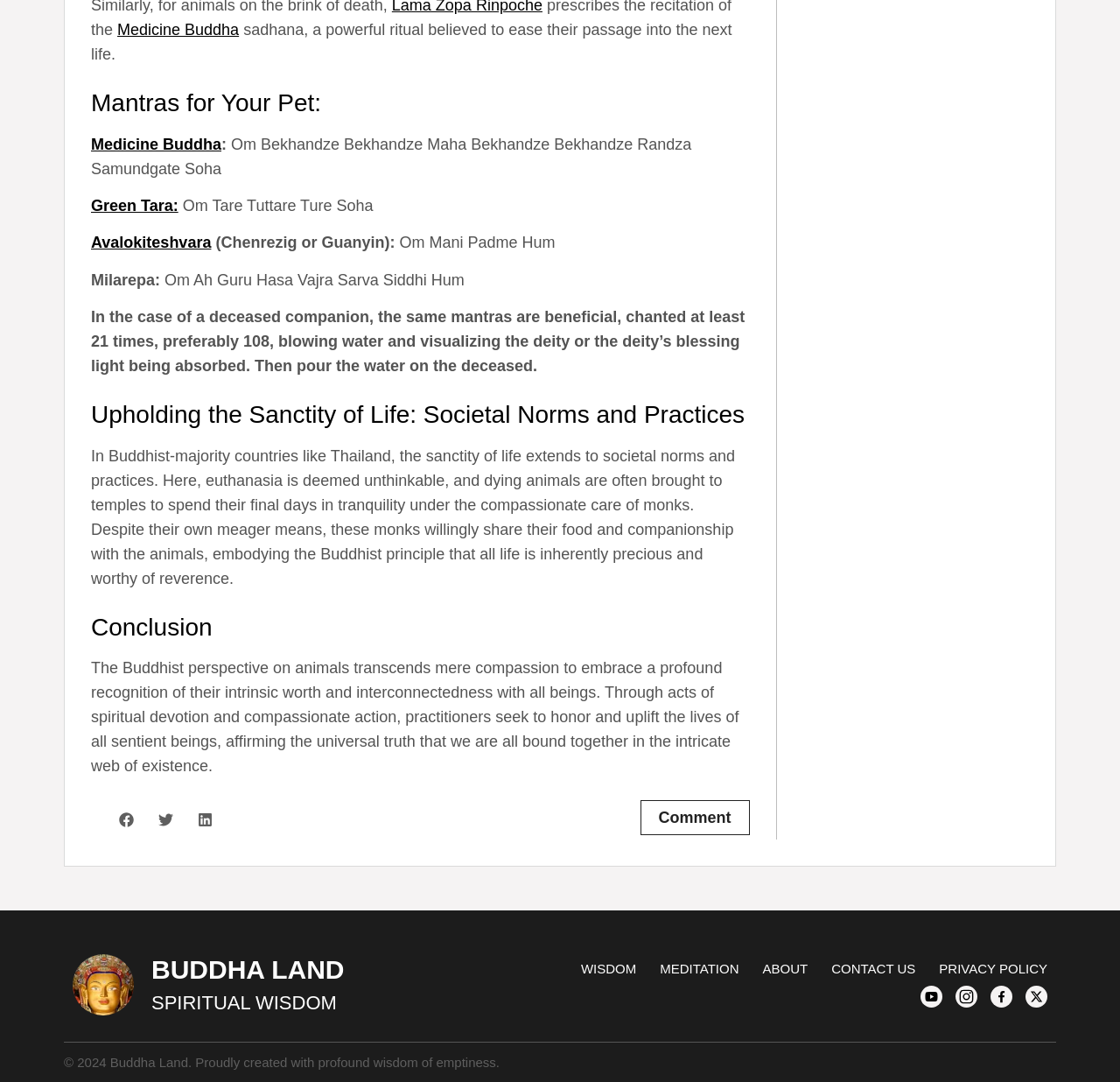What is the name of the deity associated with the mantra 'Om Mani Padme Hum'?
Identify the answer in the screenshot and reply with a single word or phrase.

Avalokiteshvara